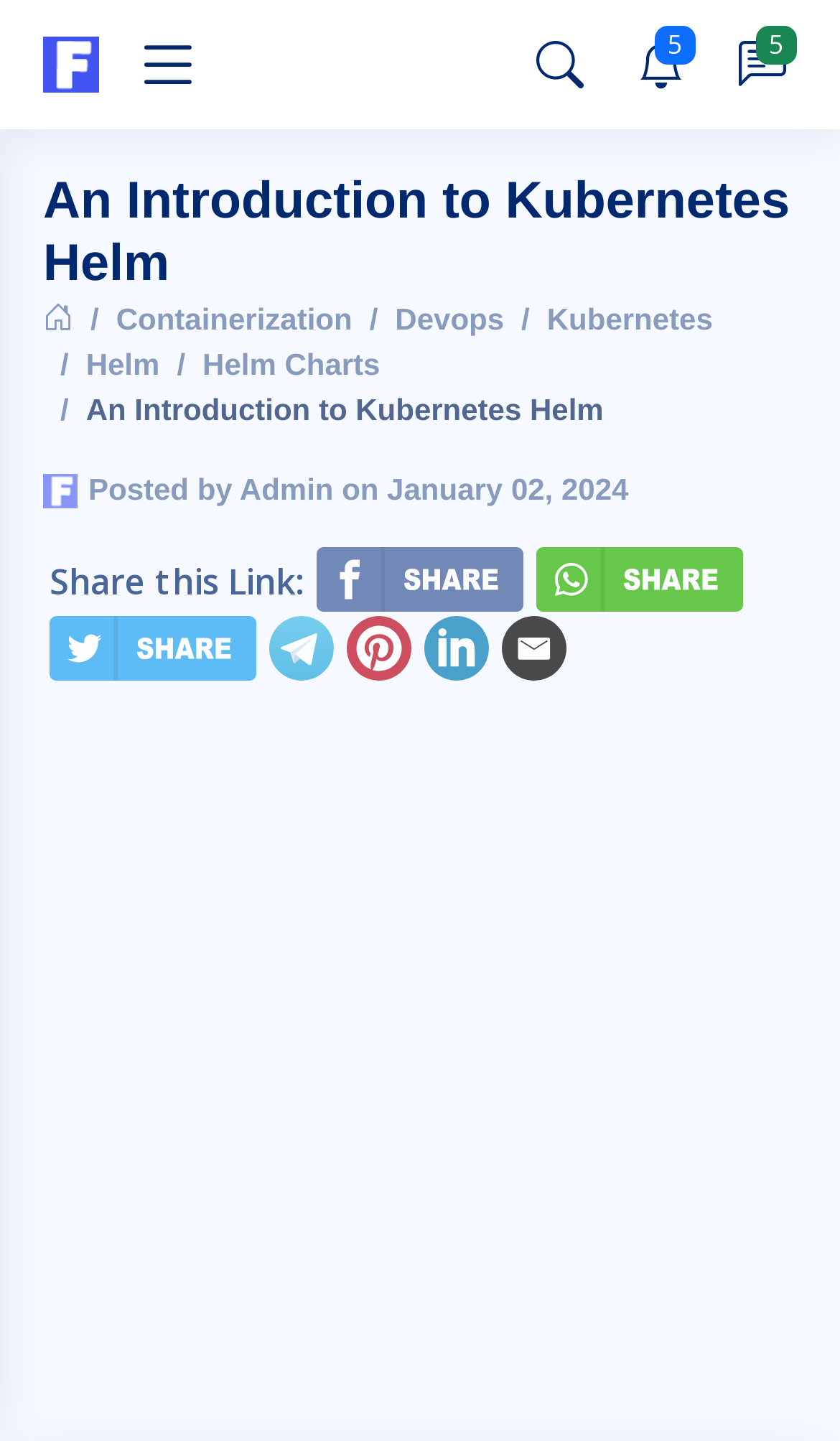Give a concise answer using one word or a phrase to the following question:
How many categories are listed at the top of the webpage?

5